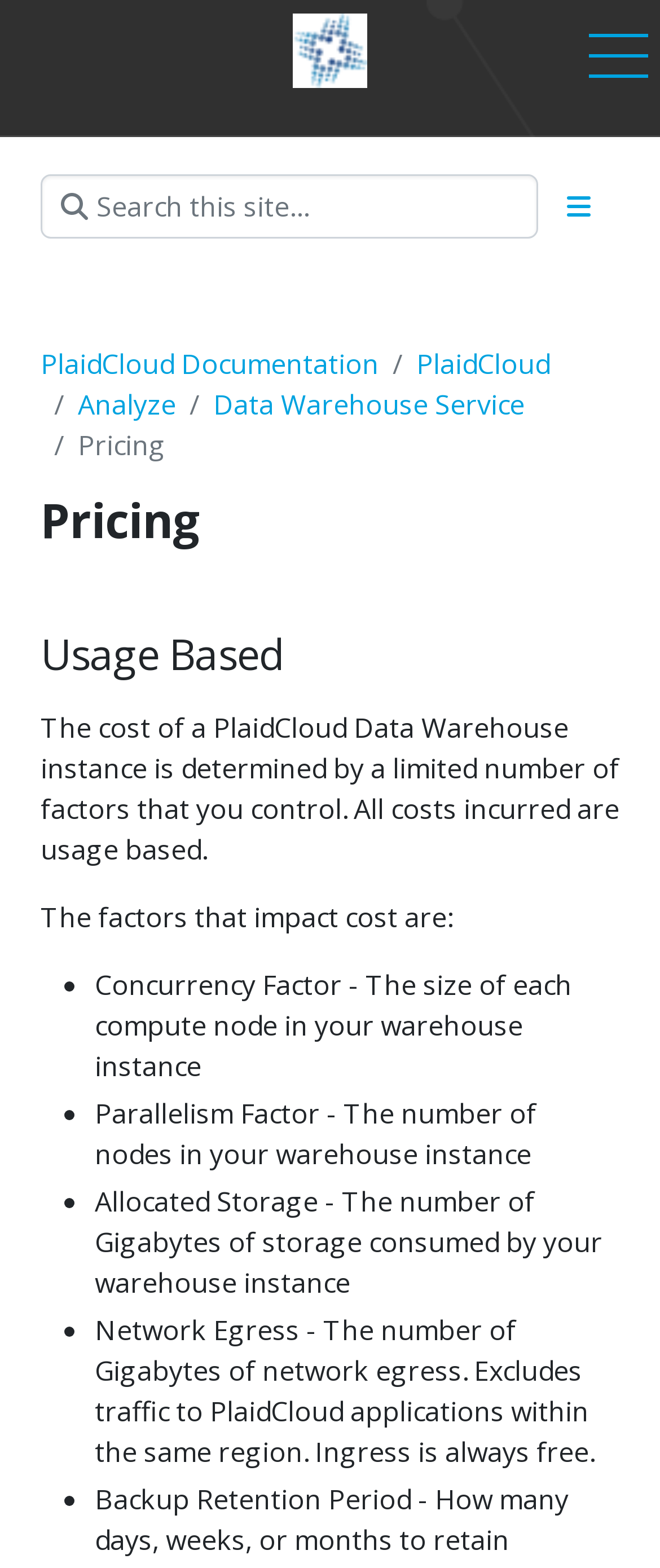Respond to the question below with a single word or phrase:
How many factors impact the cost of a PlaidCloud Data Warehouse instance?

Four